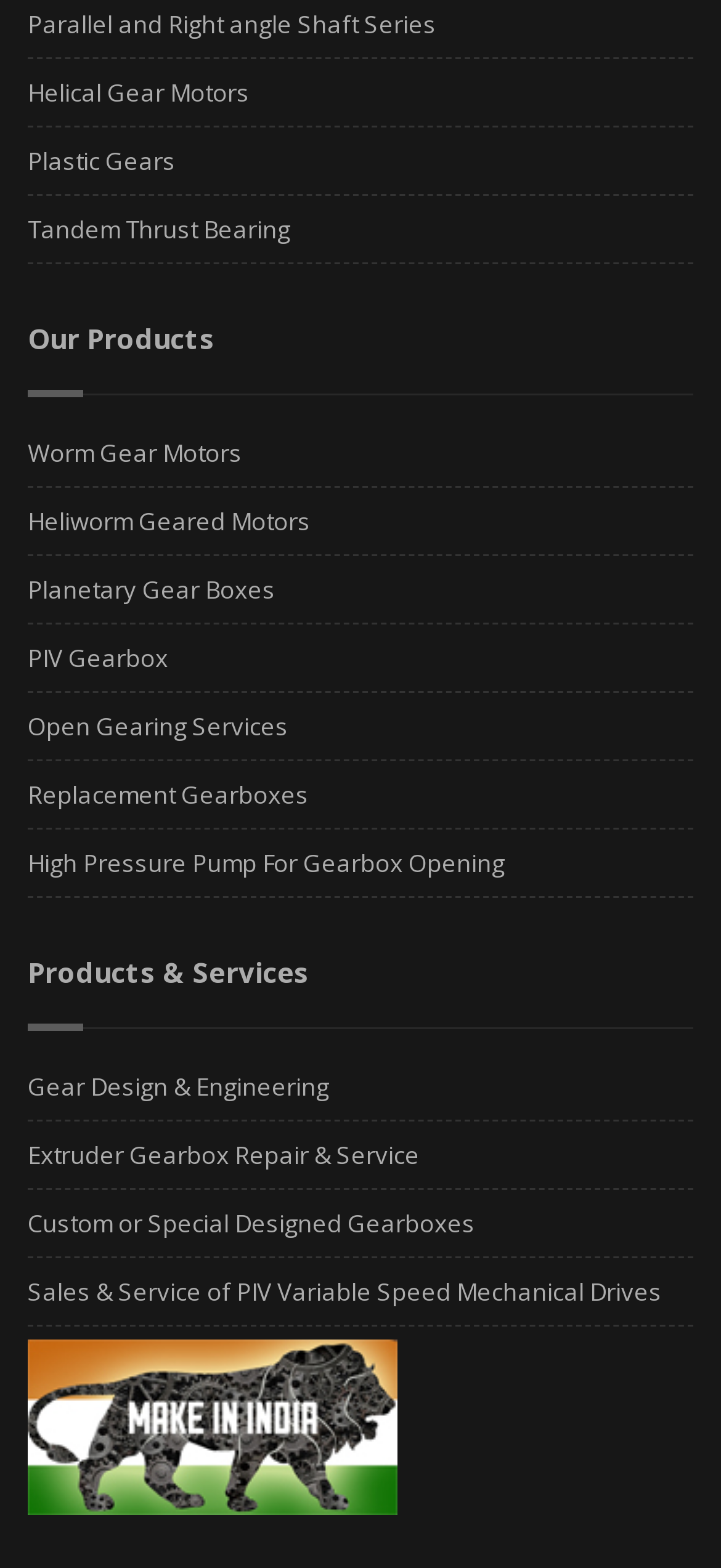Provide your answer to the question using just one word or phrase: What is the purpose of the links on this webpage?

To navigate to product pages